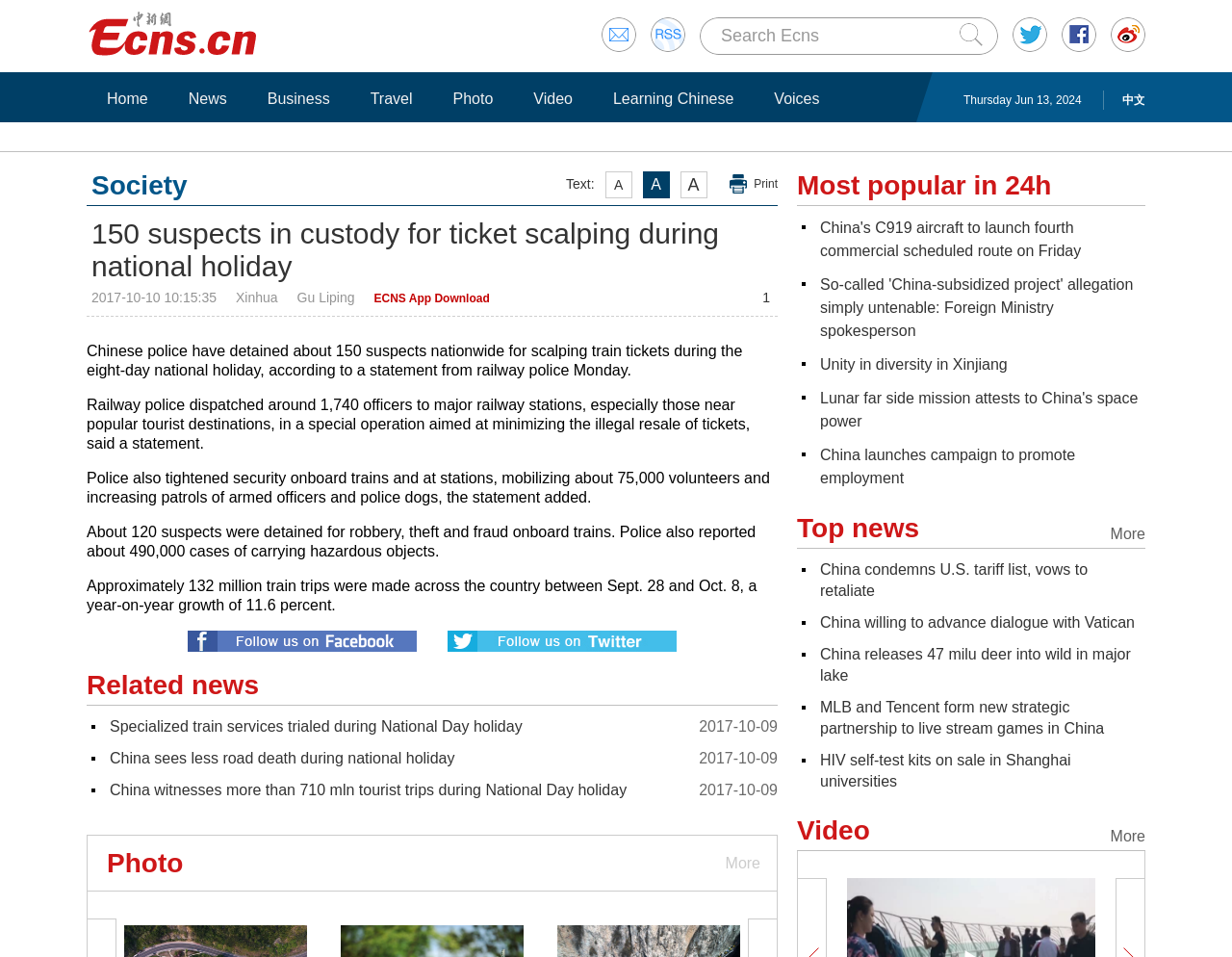What is the date of the news article?
Kindly offer a comprehensive and detailed response to the question.

I found the date of the news article by looking at the text '2017-10-10 10:15:35' which is located below the title of the article.